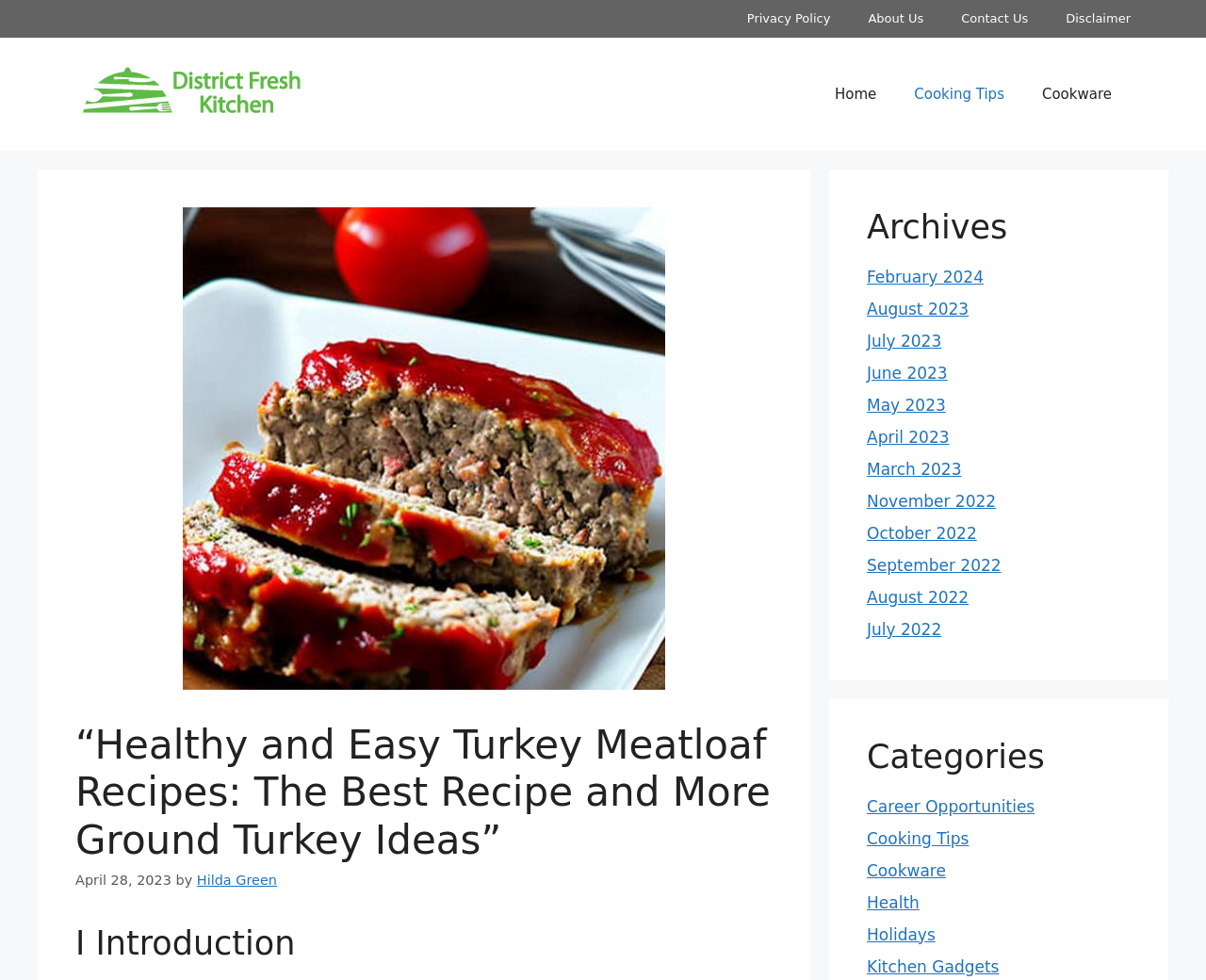What is the name of the website?
Refer to the image and answer the question using a single word or phrase.

DISTRICT FRESH KITCHEN + BAR